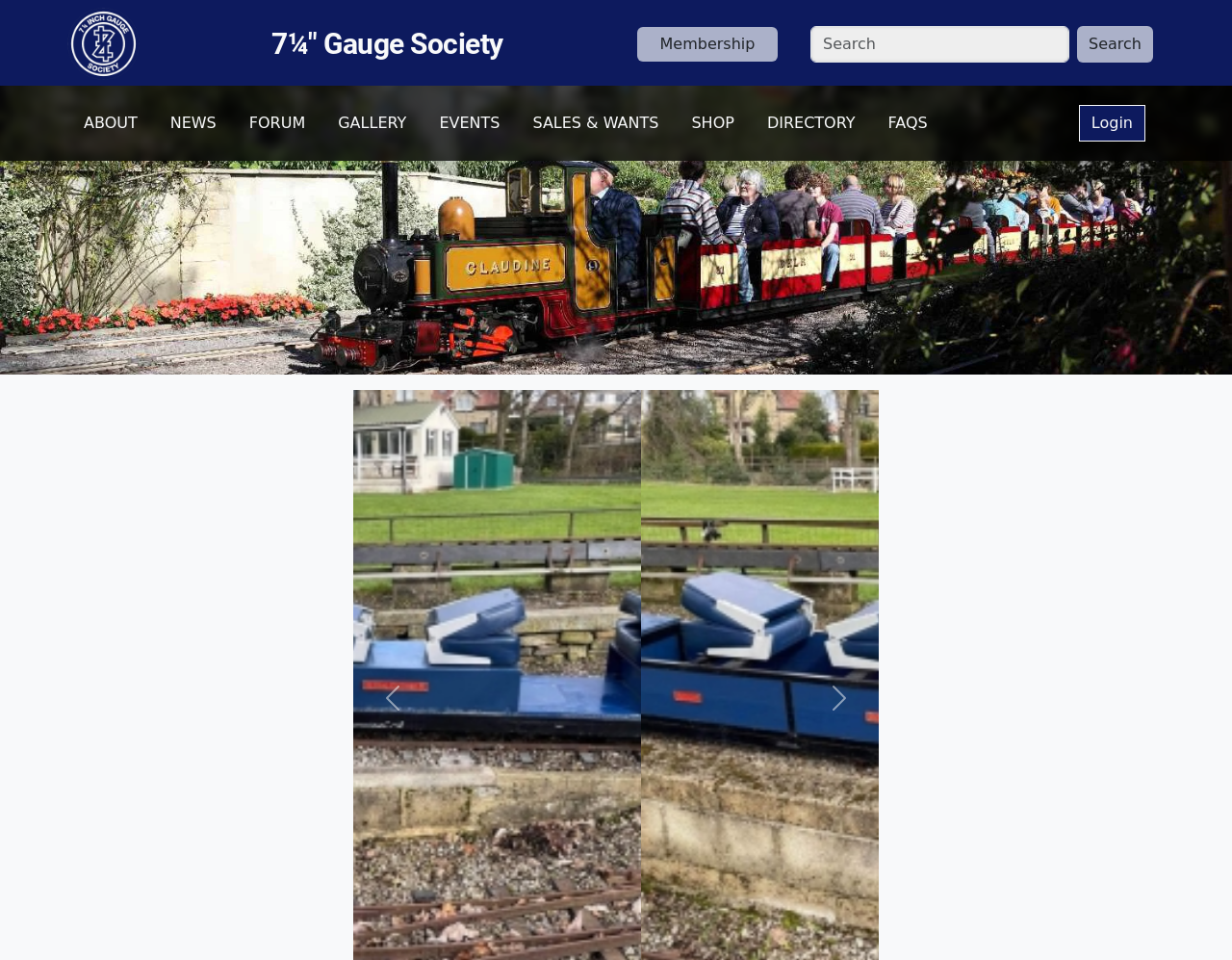Locate and provide the bounding box coordinates for the HTML element that matches this description: "parent_node: Search name="search" placeholder="Search"".

[0.658, 0.027, 0.868, 0.065]